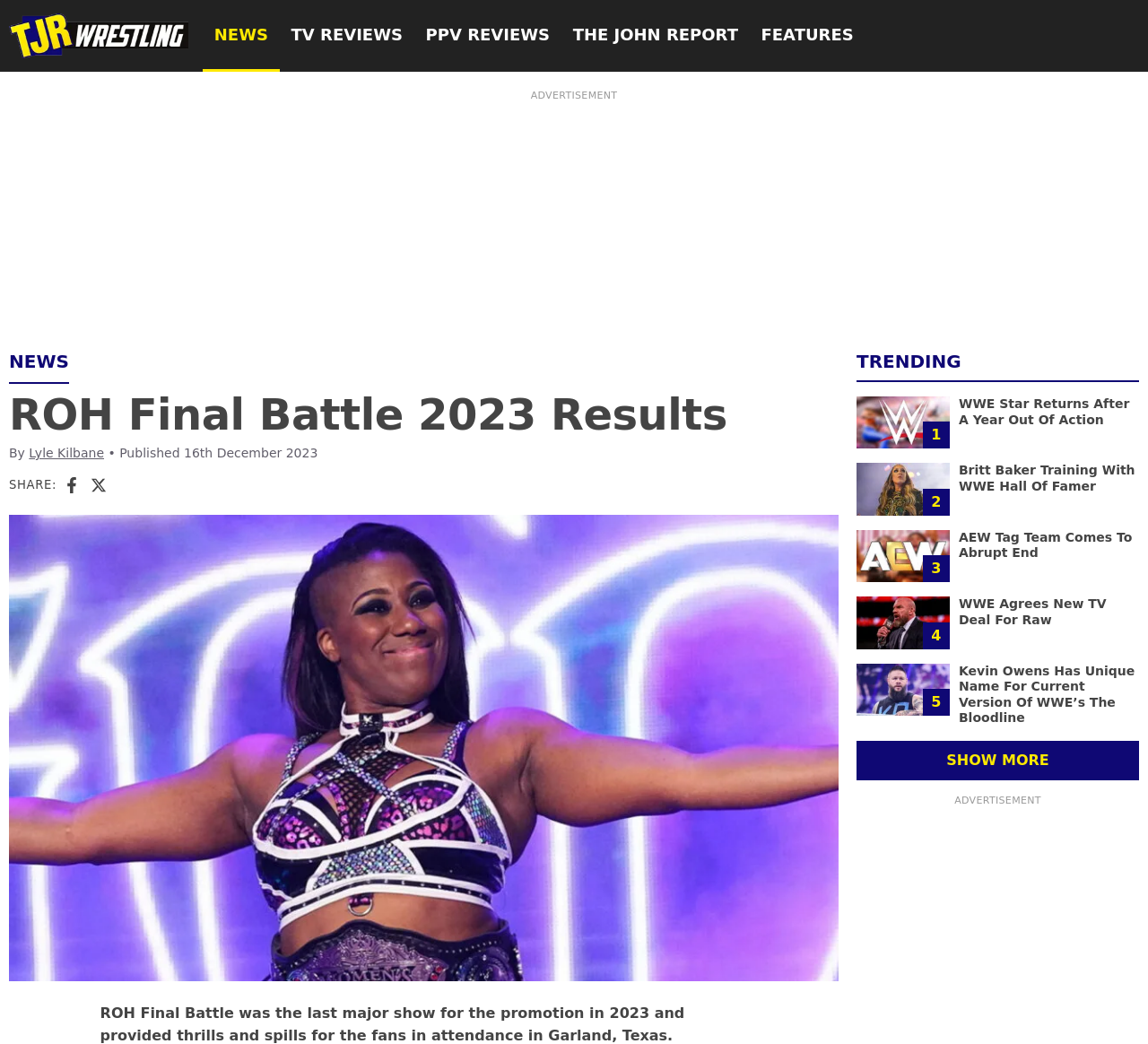Find the bounding box coordinates of the clickable element required to execute the following instruction: "Enter your name". Provide the coordinates as four float numbers between 0 and 1, i.e., [left, top, right, bottom].

None